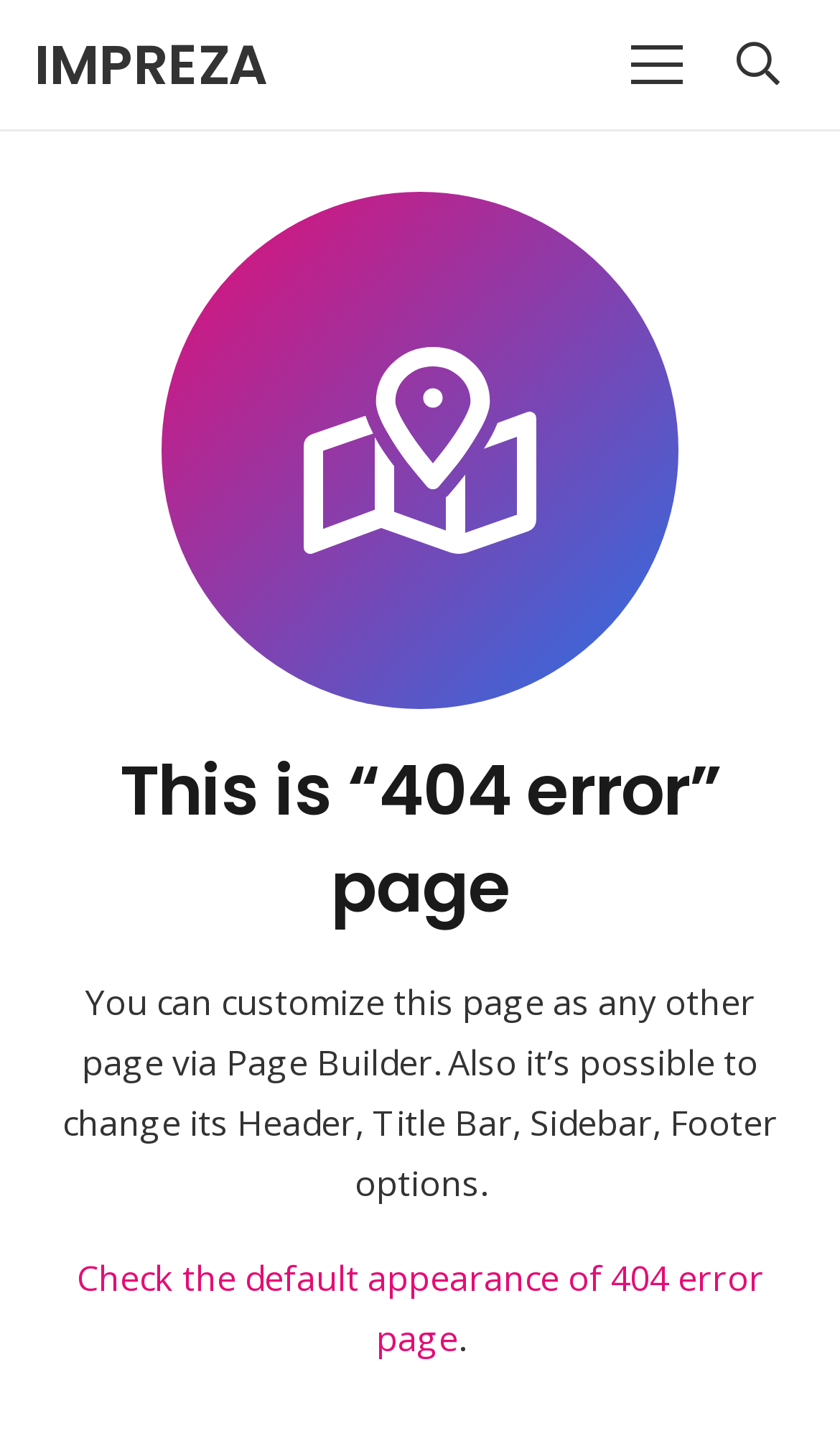Give a short answer using one word or phrase for the question:
What is the purpose of this page?

Error page